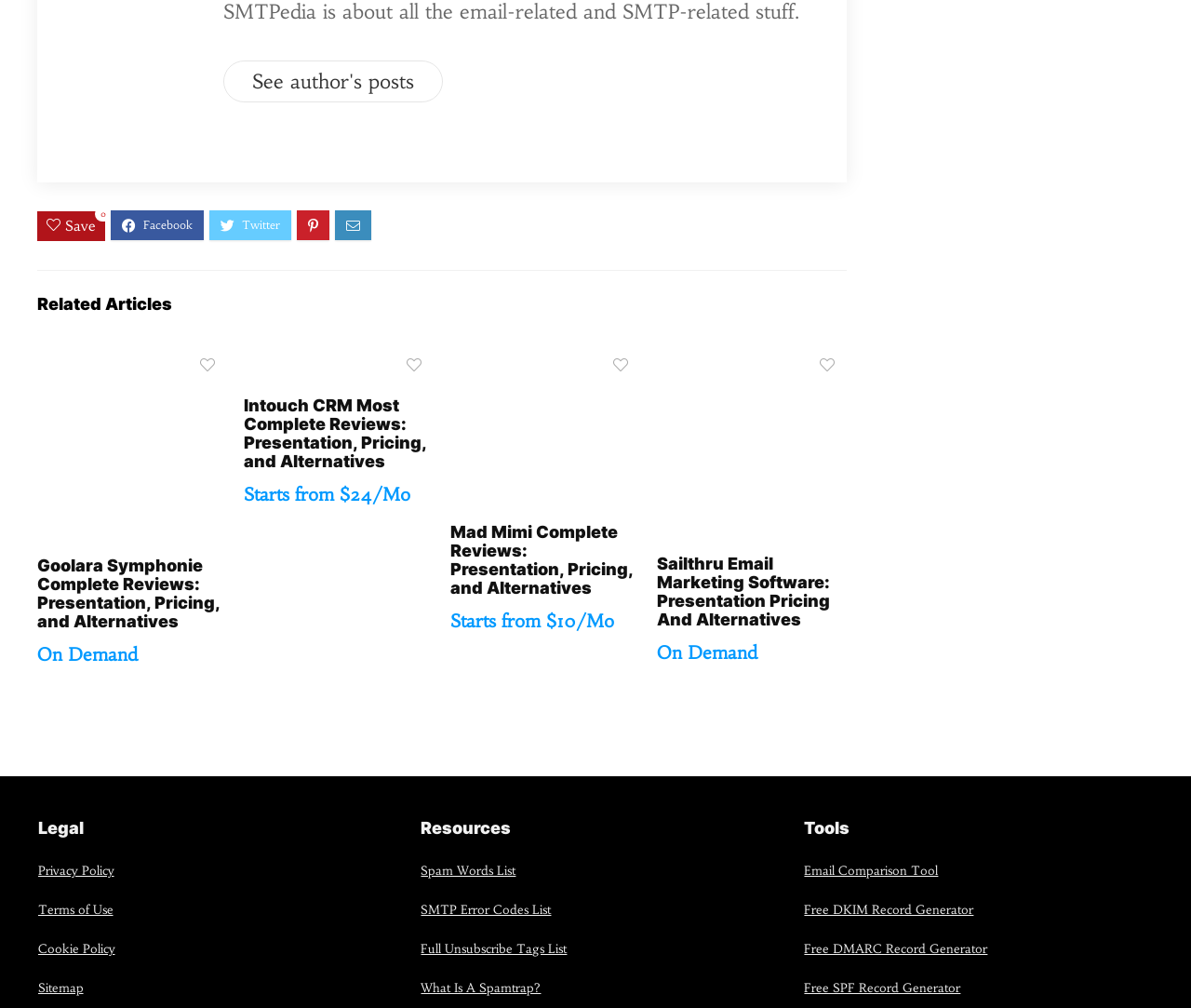Bounding box coordinates are specified in the format (top-left x, top-left y, bottom-right x, bottom-right y). All values are floating point numbers bounded between 0 and 1. Please provide the bounding box coordinate of the region this sentence describes: Sitemap

[0.032, 0.972, 0.07, 0.988]